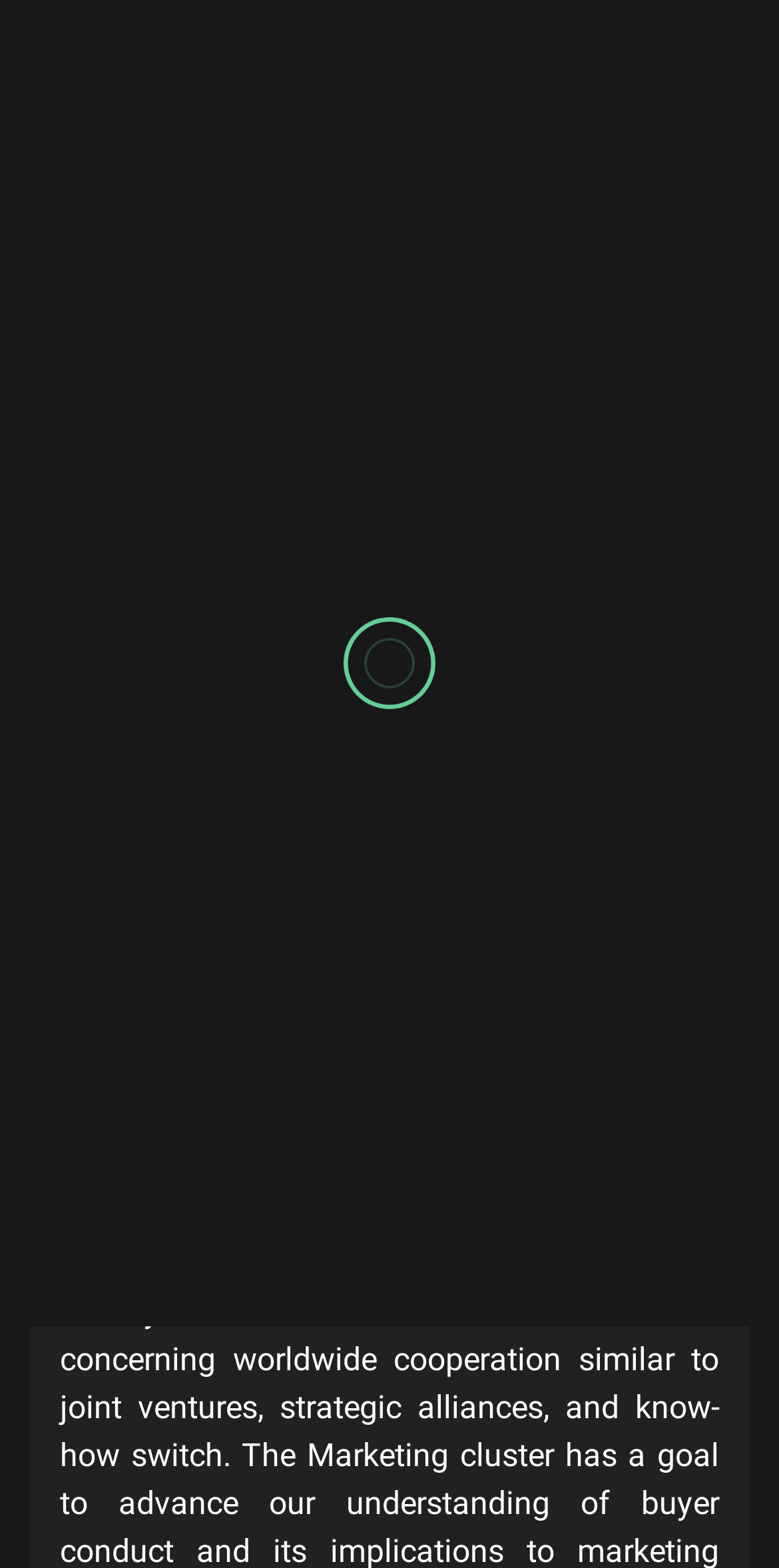Identify the bounding box coordinates of the clickable section necessary to follow the following instruction: "click on LACCM logo". The coordinates should be presented as four float numbers from 0 to 1, i.e., [left, top, right, bottom].

[0.341, 0.083, 0.659, 0.21]